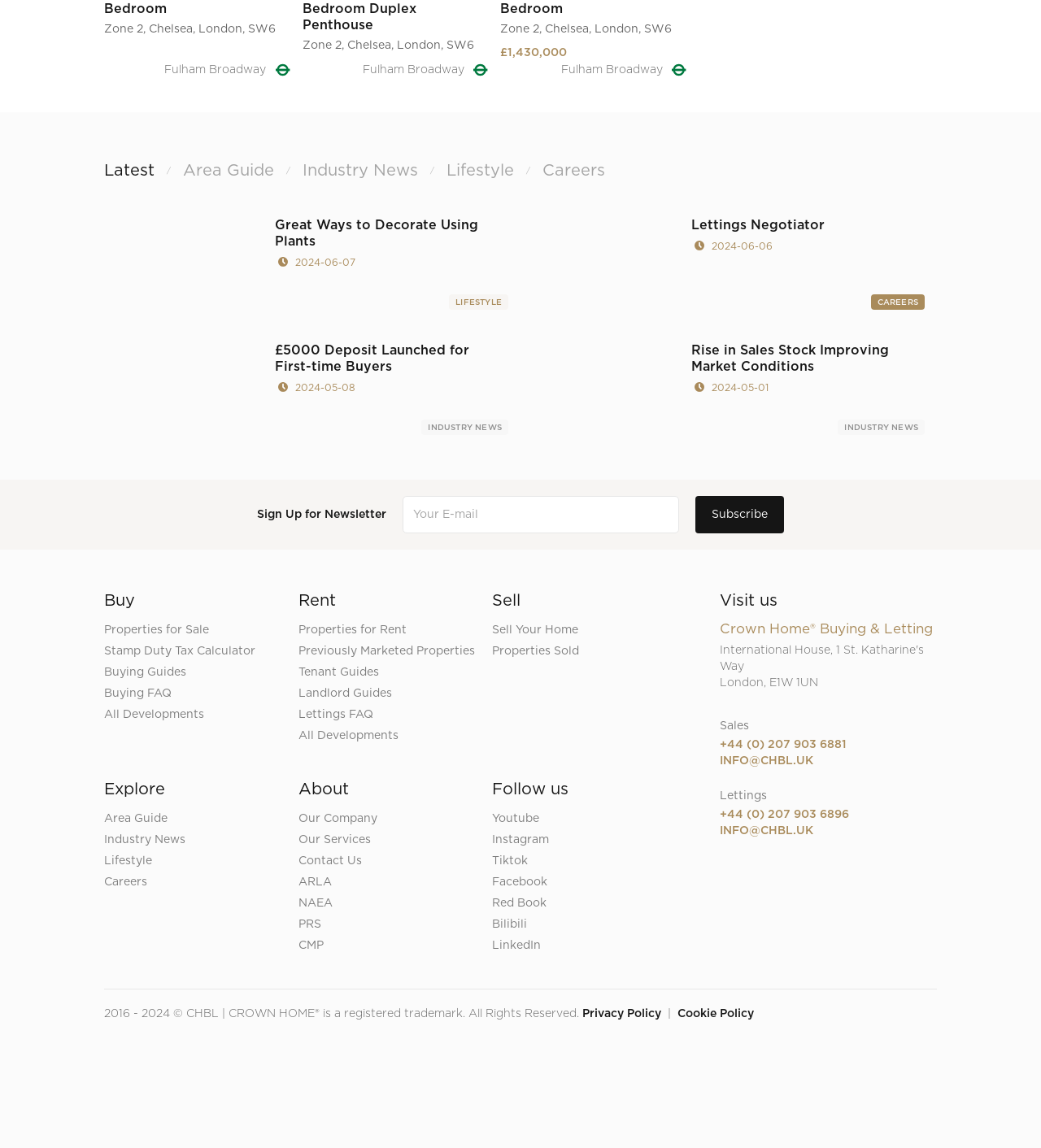Can you give a comprehensive explanation to the question given the content of the image?
What is the name of the company mentioned on the webpage?

The heading 'Crown Home Buying & Letting' suggests that Crown Home is the name of the company, which is likely a real estate agency.